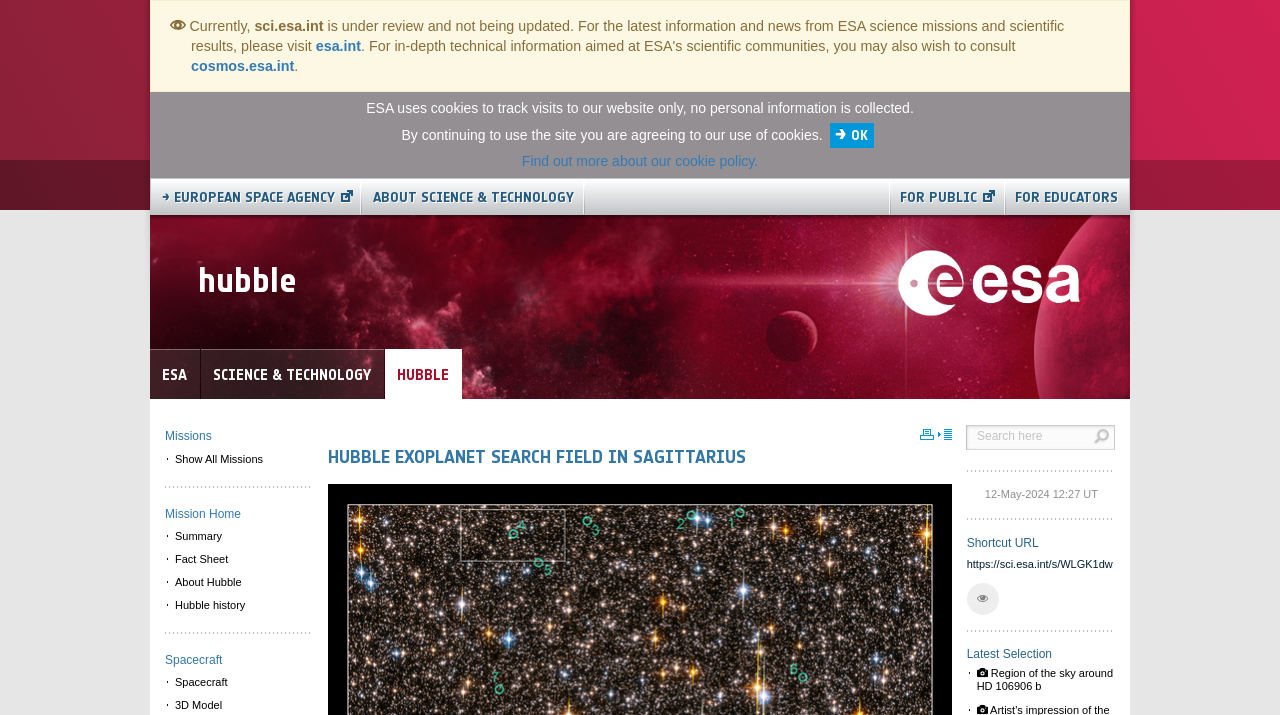Summarize the webpage with intricate details.

The webpage is about the Hubble exoplanet search field in Sagittarius, as indicated by the title. At the top, there is an alert message with an image and some text, including "Currently" and "sci.esa.int". Below this, there is a message stating that the website is under review and not being updated, with links to "esa.int" and "cosmos.esa.int" for the latest information.

On the top-right side, there is a section with links to "EUROPEAN SPACE AGENCY", "ABOUT SCIENCE & TECHNOLOGY", "FOR PUBLIC", and "FOR EDUCATORS". Below this, there is a heading "hubble" and an image of the ESA logo.

On the left side, there is a menu with links to "ESA", "SCIENCE & TECHNOLOGY", and "HUBBLE", each with a corresponding heading. Below this, there is a section with the title "Missions" and a link to "Show All Missions". There is also a menu with options "Summary", "Fact Sheet", "About Hubble", and "Hubble history".

In the main content area, there is a heading "HUBBLE EXOPLANET SEARCH FIELD IN SAGITTARIUS" and a search box with a button. Below this, there is a section with the date "12-May-2024 12:27 UT" and a shortcut URL. There is also a button with an icon and a section with the title "Latest Selection" and a link to "Region of the sky around HD 106906 b".

At the bottom of the page, there are two sections with static text, one about ESA using cookies and another about the cookie policy, with a link to "OK" and "Find out more about our cookie policy".